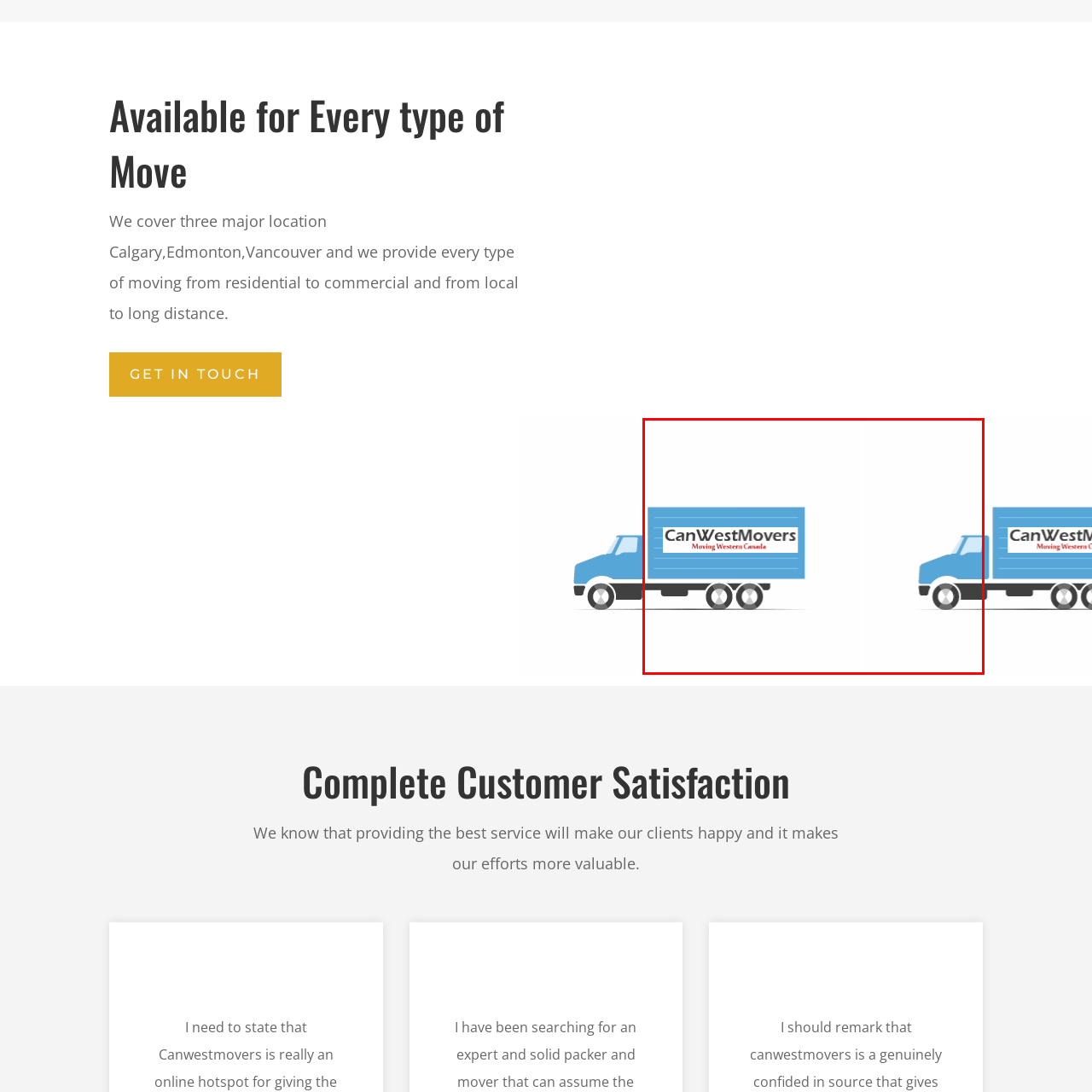Direct your attention to the image within the red boundary and answer the question with a single word or phrase:
How many locations are mentioned in the caption?

3